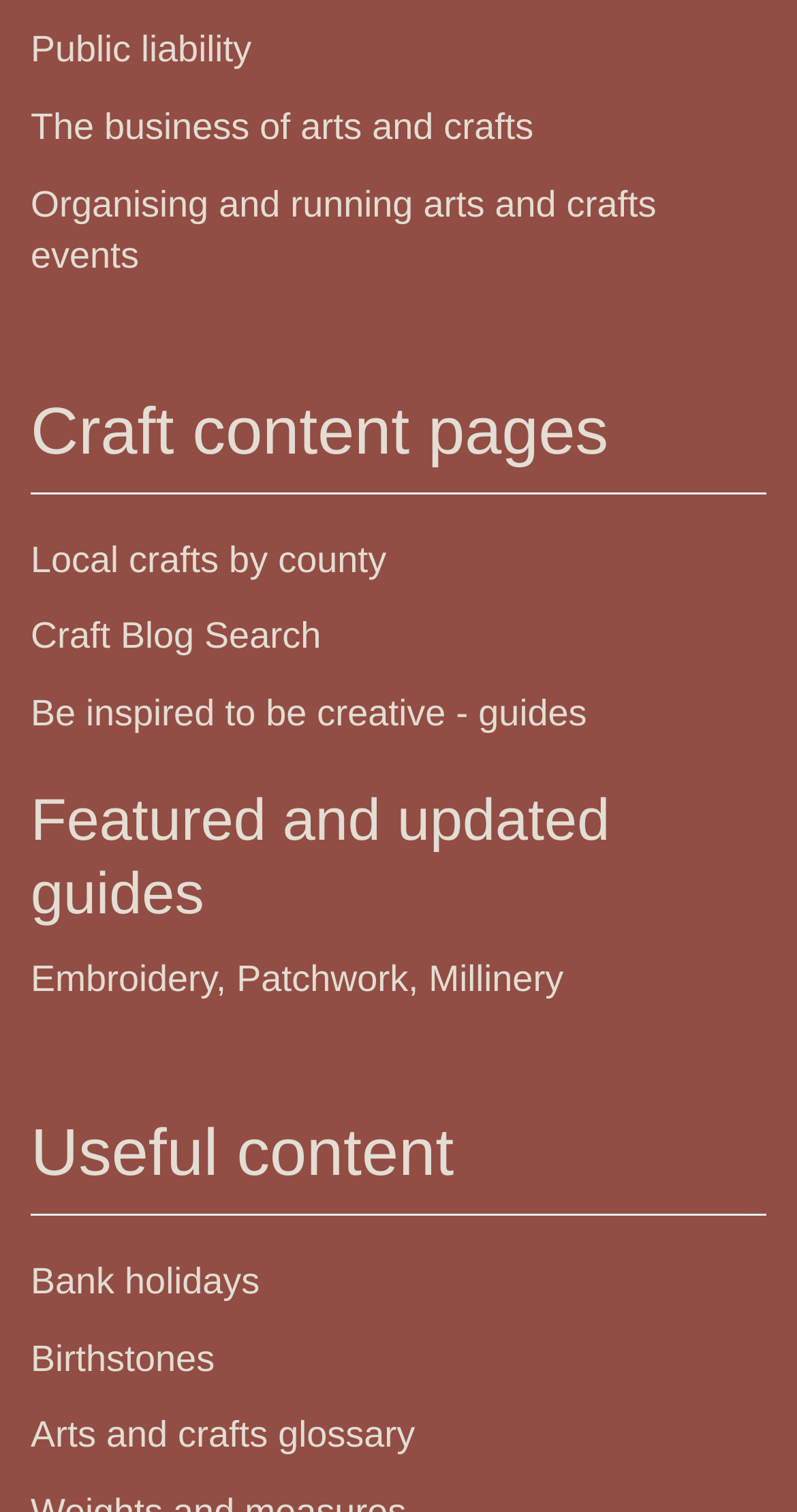Identify the bounding box coordinates of the clickable region necessary to fulfill the following instruction: "Search for craft blog posts". The bounding box coordinates should be four float numbers between 0 and 1, i.e., [left, top, right, bottom].

[0.038, 0.407, 0.403, 0.434]